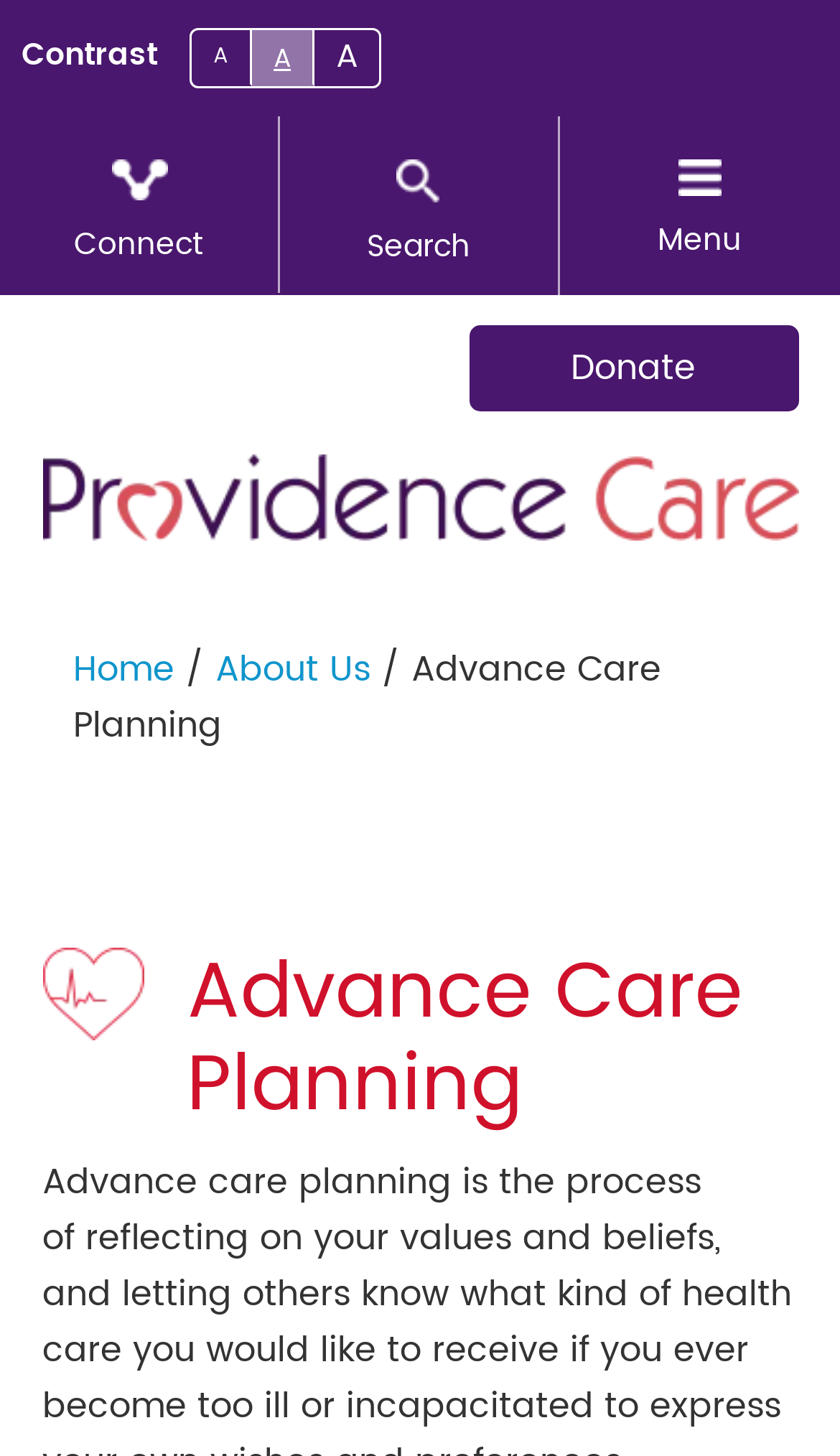How many image elements are on the webpage?
Give a one-word or short phrase answer based on the image.

1